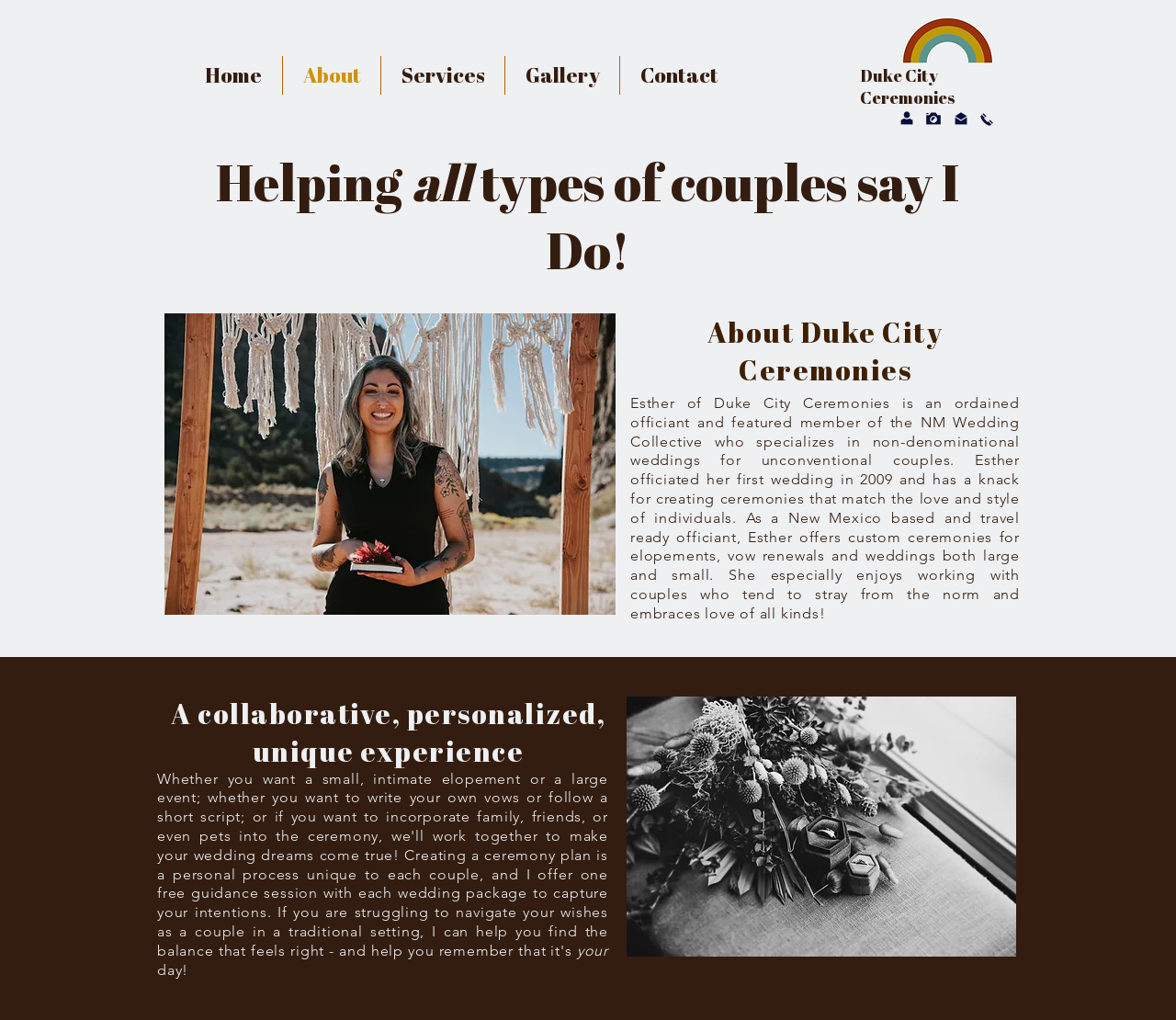What is the theme of the wedding bouquet?
Please answer the question with a detailed and comprehensive explanation.

The image with ID 219 is a closeup black and white photo of the Armijo wedding bouquet by Bagel's Florals, suggesting that the theme of the wedding bouquet is black and white.